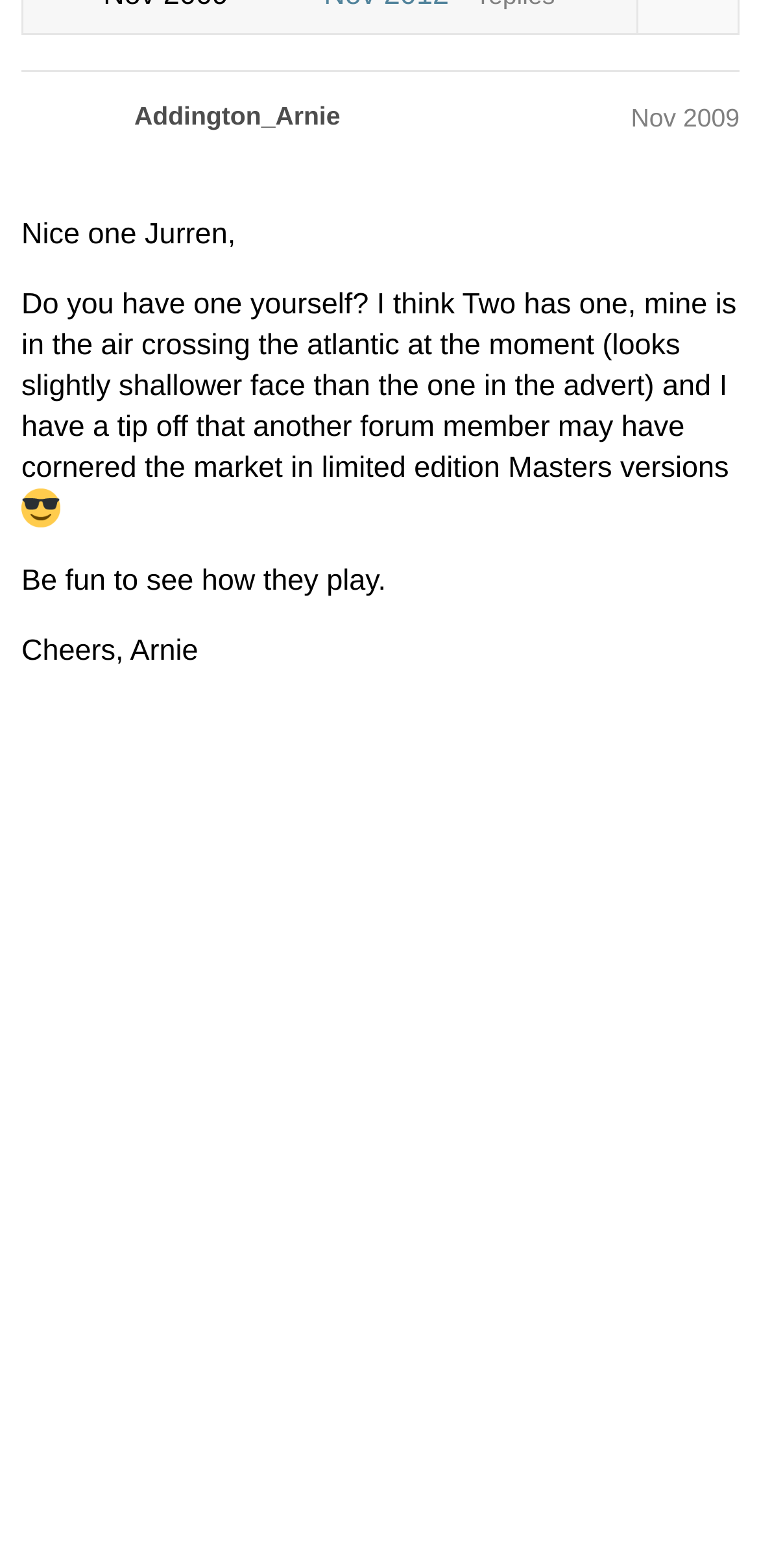How many images are in the post?
Please provide a comprehensive answer based on the visual information in the image.

There are two images in the post, one with the text ':sunglasses:' and another with the filename 'topview.jpg'.